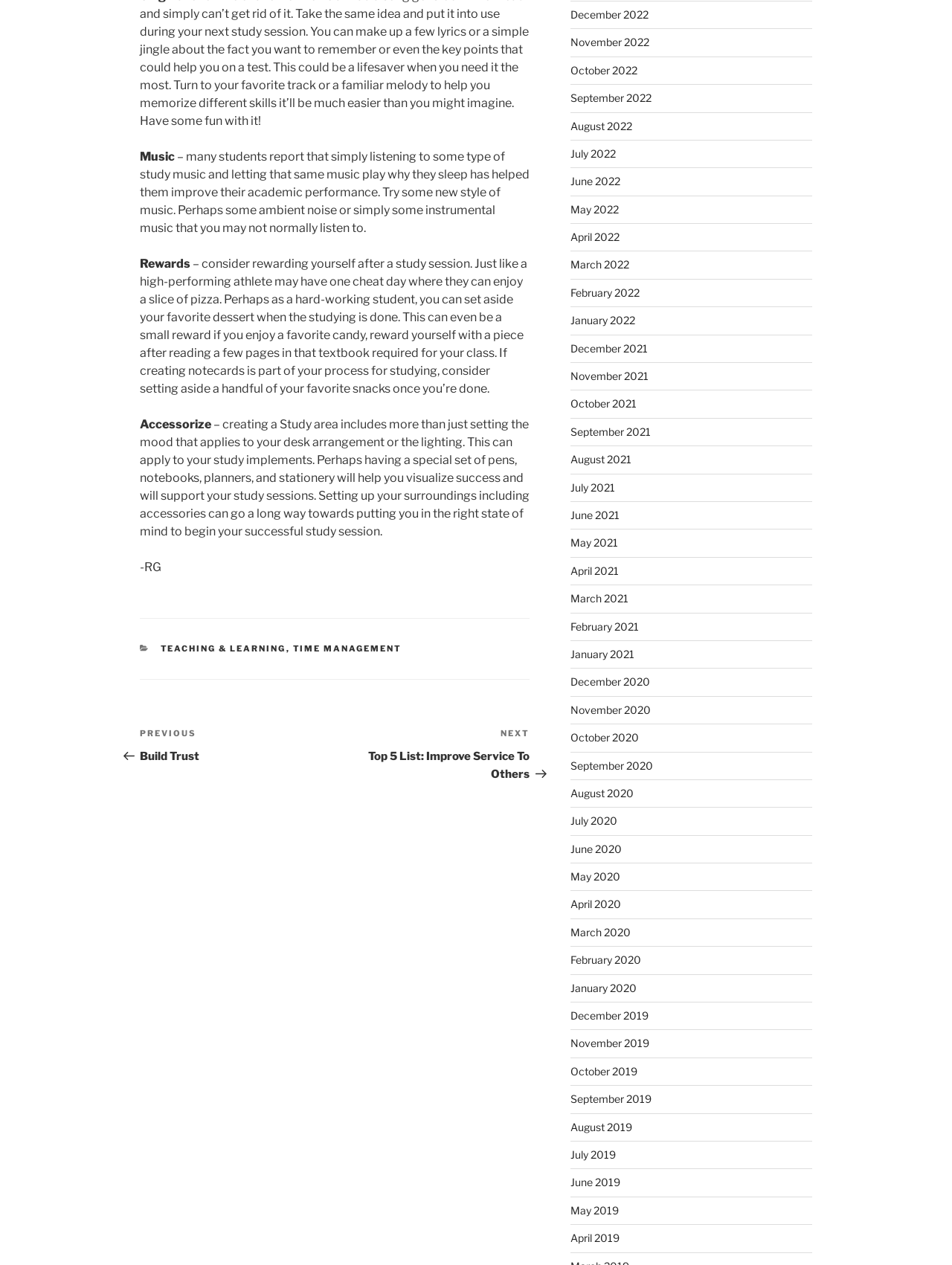Find the bounding box coordinates of the element you need to click on to perform this action: 'Click on 'Next Post Top 5 List: Improve Service To Others''. The coordinates should be represented by four float values between 0 and 1, in the format [left, top, right, bottom].

[0.352, 0.575, 0.556, 0.617]